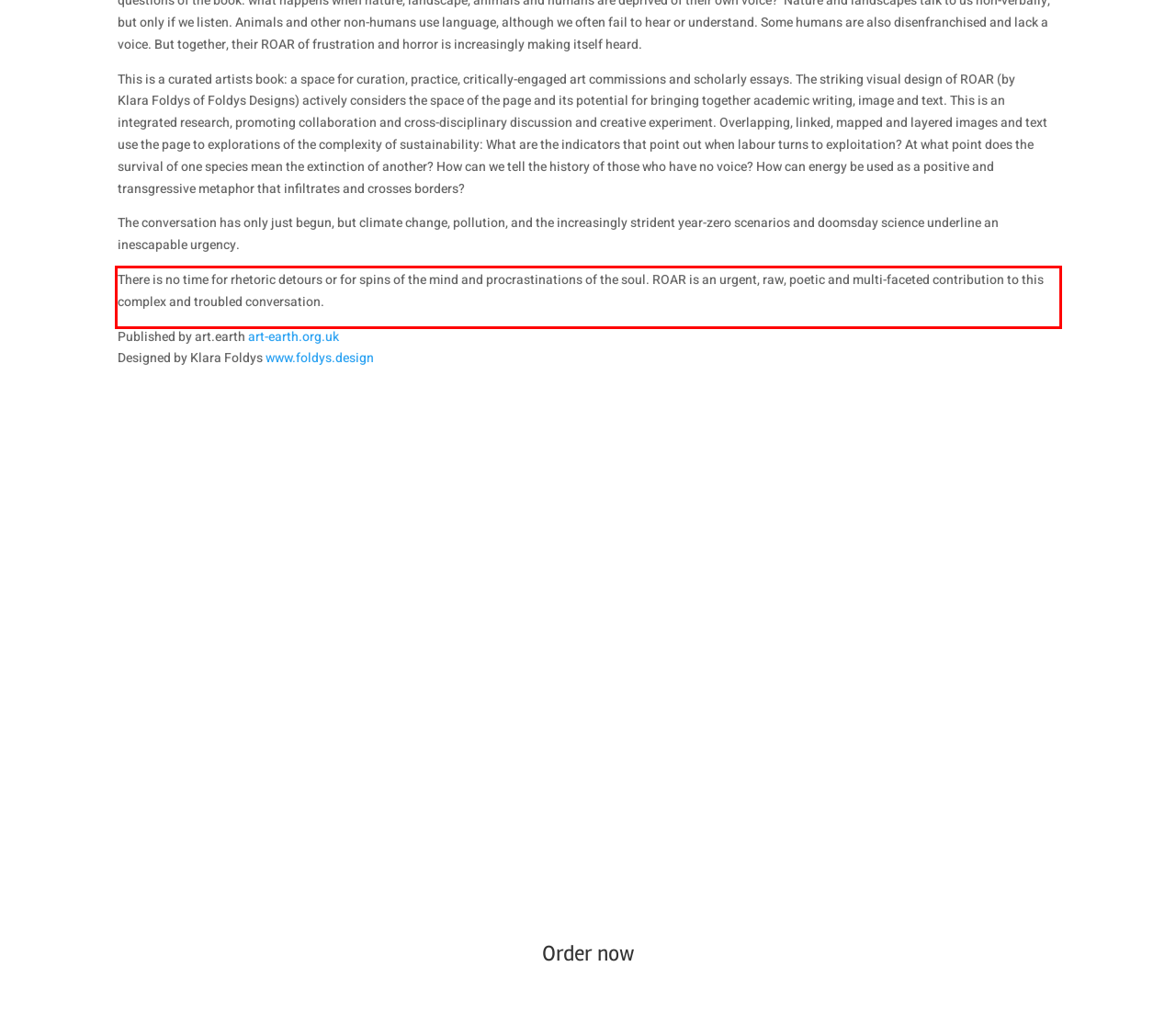Examine the screenshot of the webpage, locate the red bounding box, and perform OCR to extract the text contained within it.

There is no time for rhetoric detours or for spins of the mind and procrastinations of the soul. ROAR is an urgent, raw, poetic and multi-faceted contribution to this complex and troubled conversation.